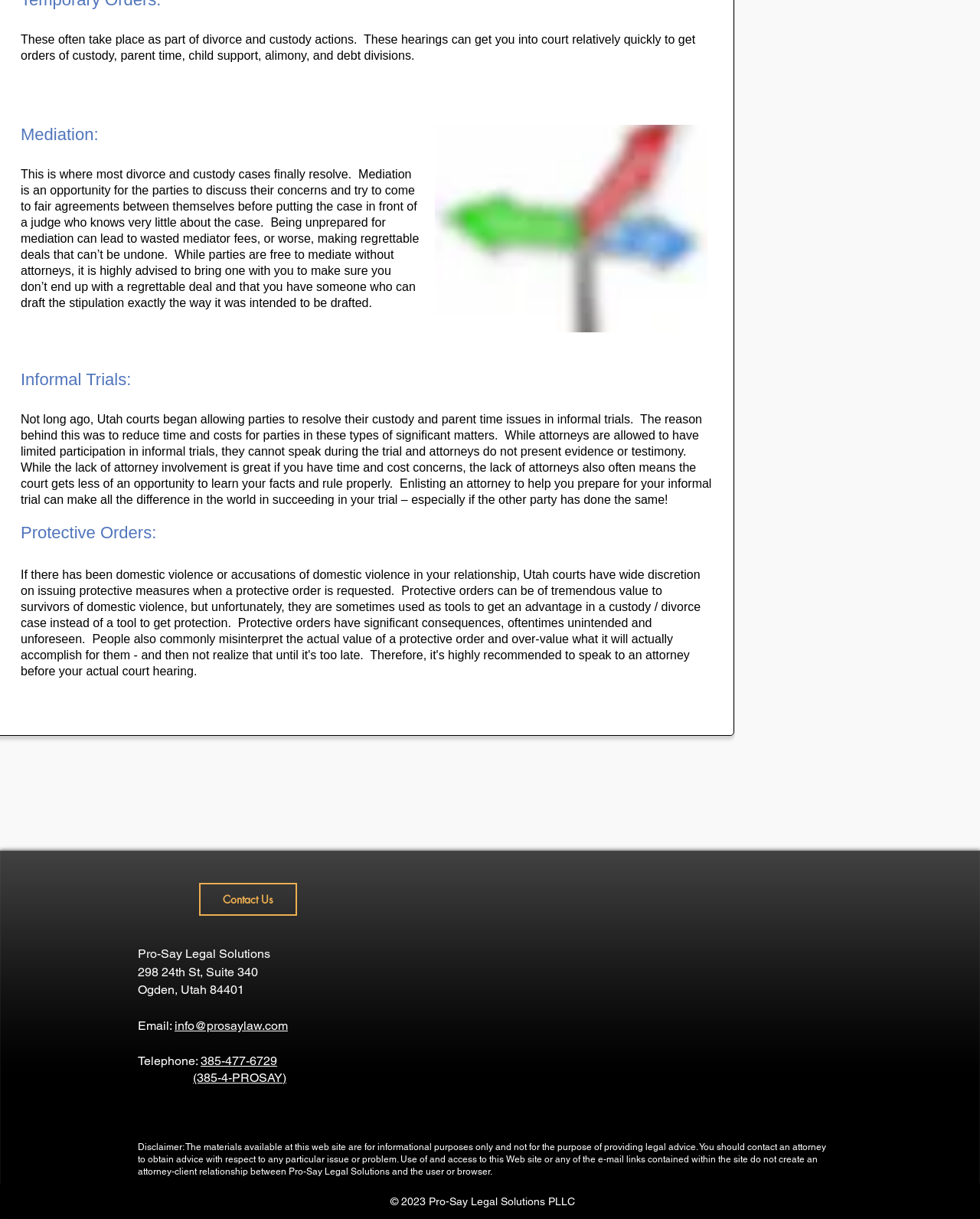Determine the bounding box coordinates for the HTML element mentioned in the following description: "Contact Us". The coordinates should be a list of four floats ranging from 0 to 1, represented as [left, top, right, bottom].

[0.203, 0.724, 0.303, 0.751]